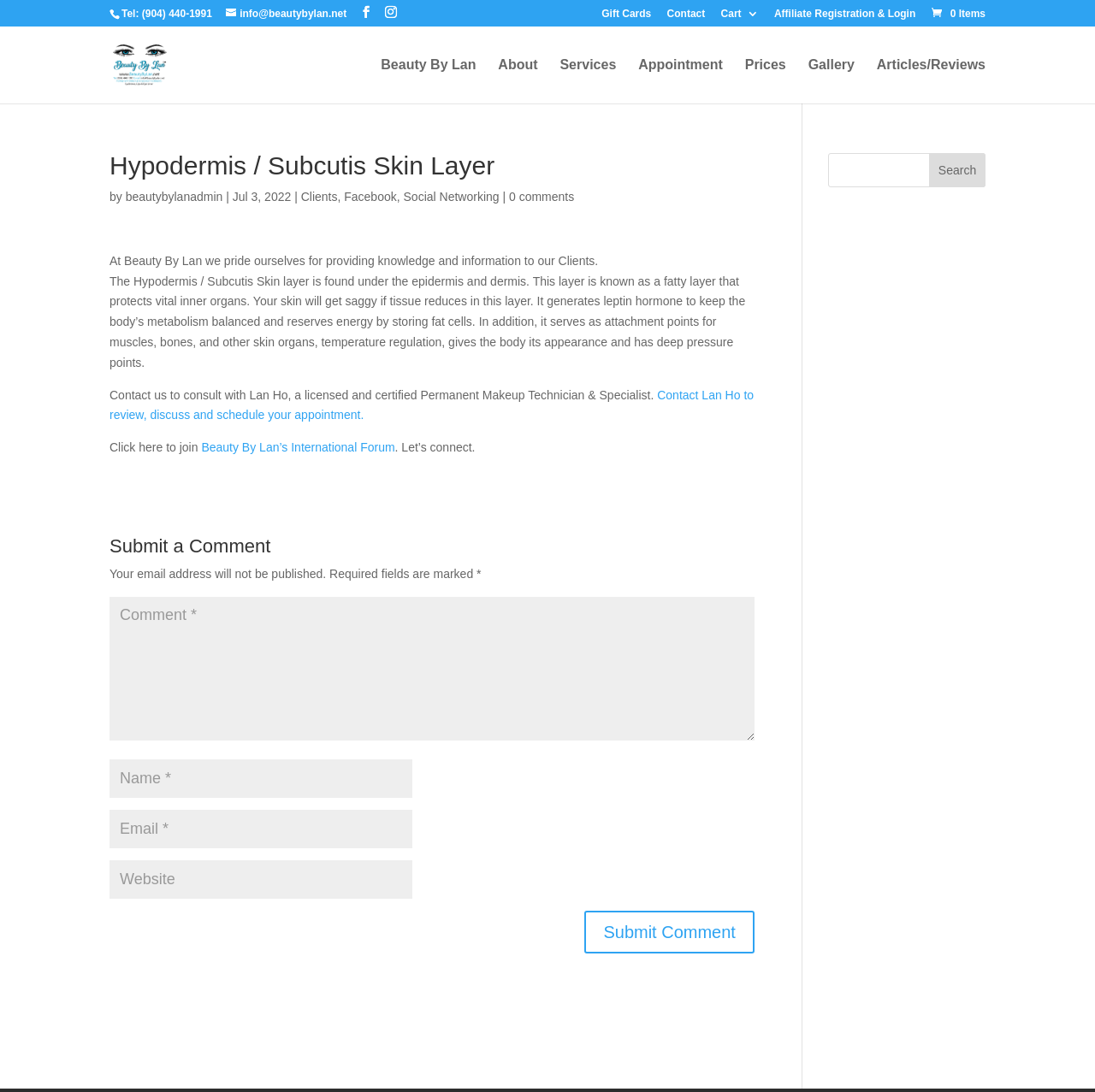Bounding box coordinates should be in the format (top-left x, top-left y, bottom-right x, bottom-right y) and all values should be floating point numbers between 0 and 1. Determine the bounding box coordinate for the UI element described as: Social Networking

[0.368, 0.174, 0.456, 0.186]